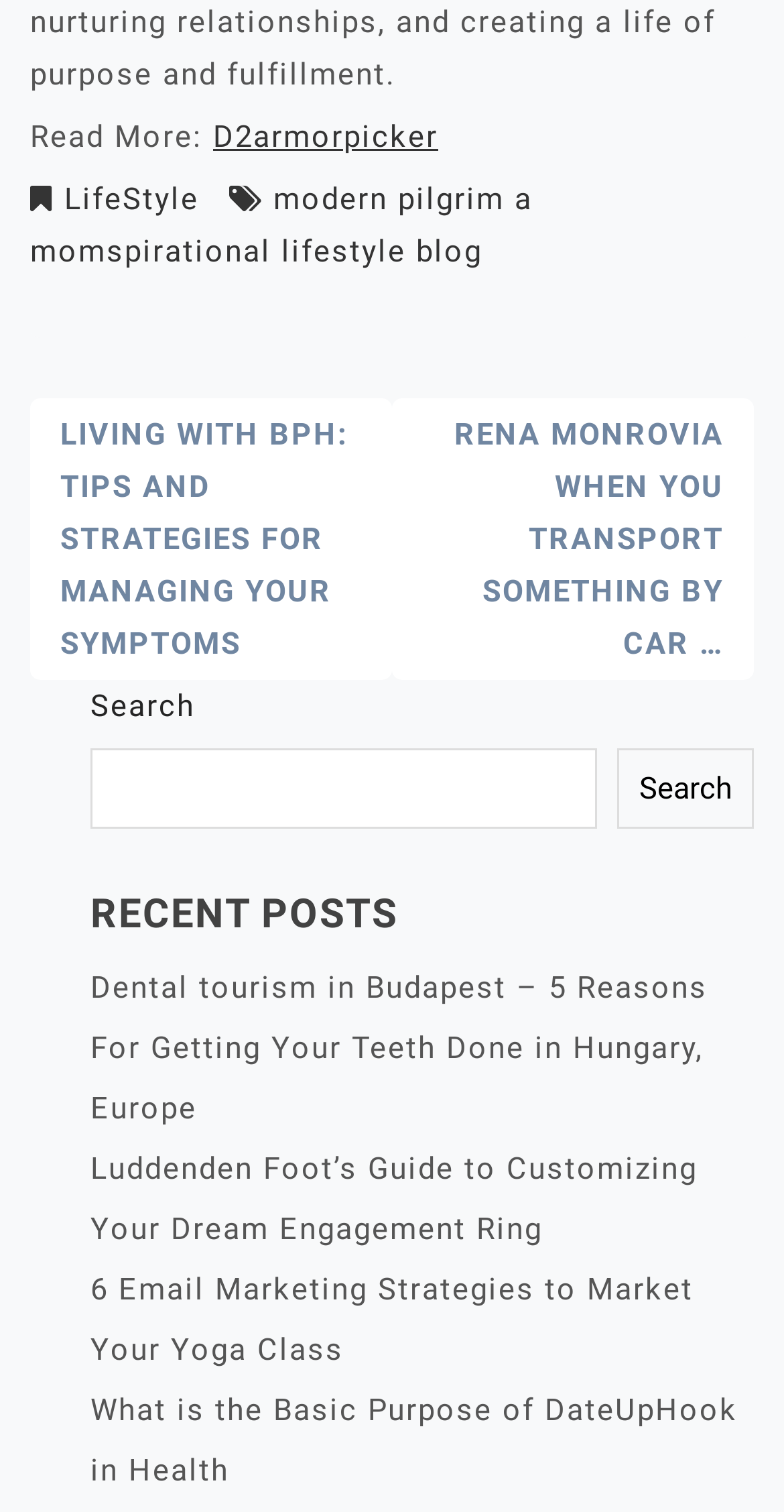Show me the bounding box coordinates of the clickable region to achieve the task as per the instruction: "Visit the LifeStyle page".

[0.082, 0.12, 0.254, 0.144]